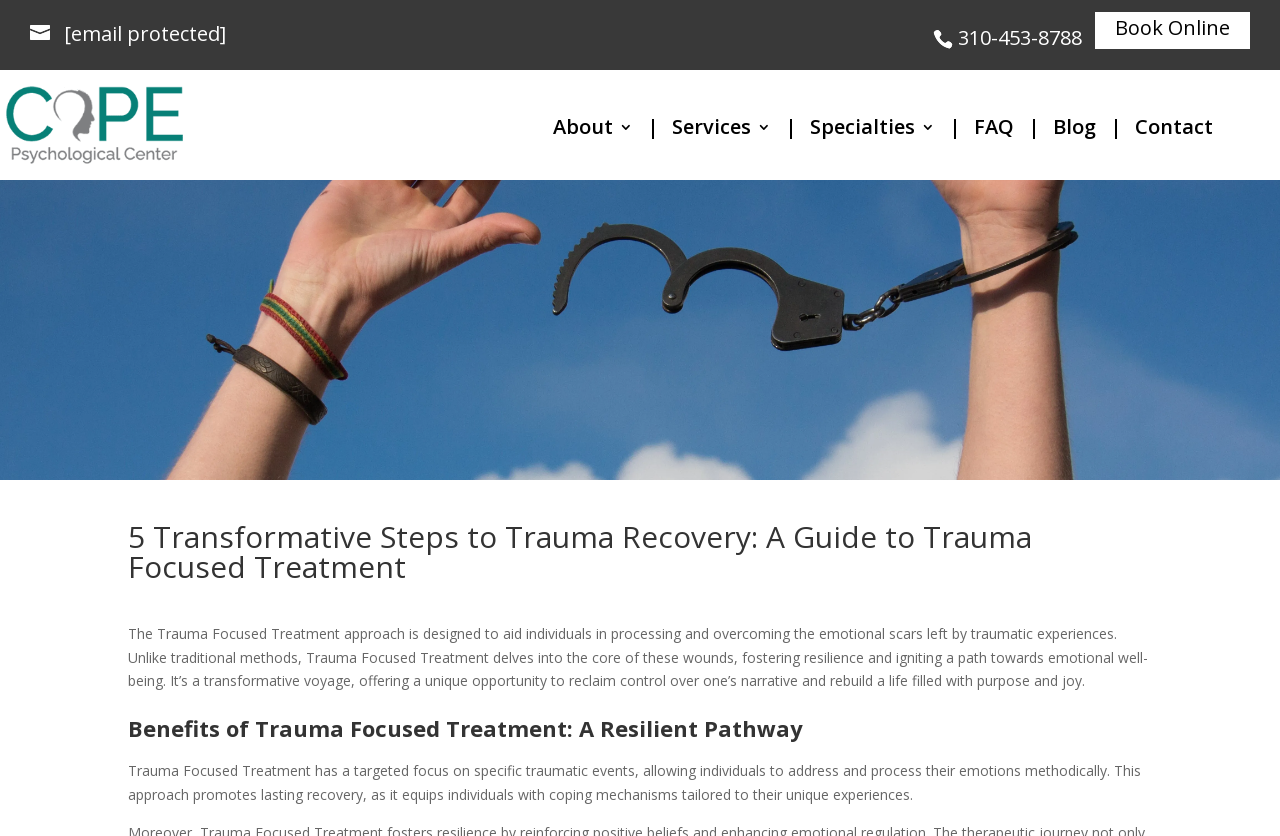Locate the bounding box coordinates of the clickable area needed to fulfill the instruction: "Search for a topic".

[0.053, 0.083, 0.953, 0.086]